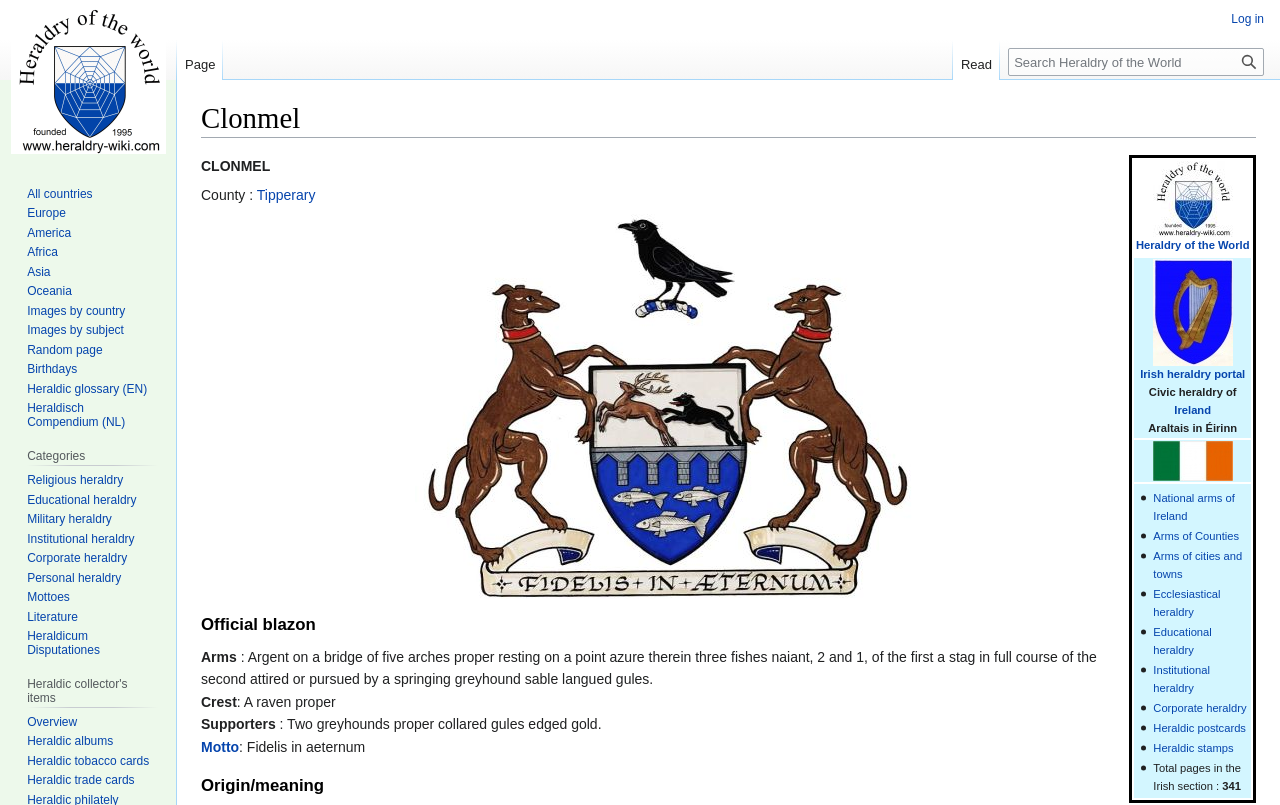Specify the bounding box coordinates of the region I need to click to perform the following instruction: "Search for something in Heraldry of the World". The coordinates must be four float numbers in the range of 0 to 1, i.e., [left, top, right, bottom].

[0.788, 0.06, 0.988, 0.094]